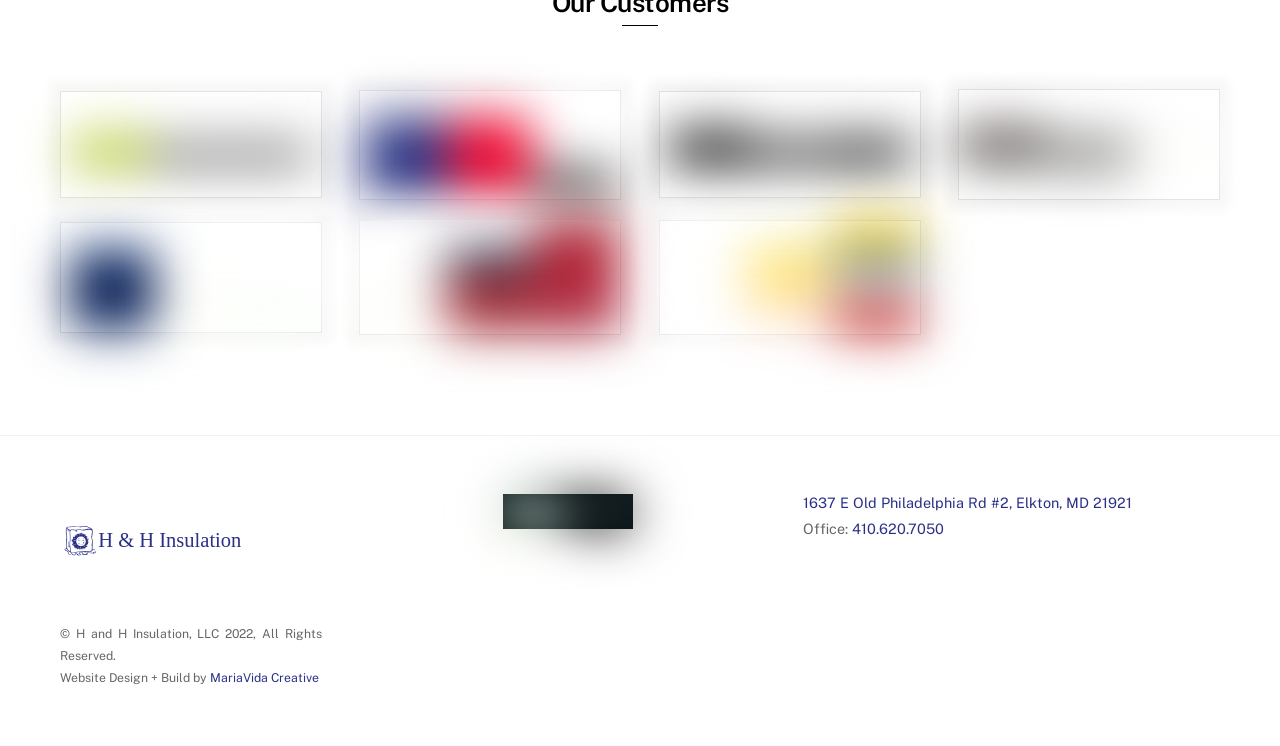What is the phone number of the office?
Using the image as a reference, answer with just one word or a short phrase.

410.620.7050